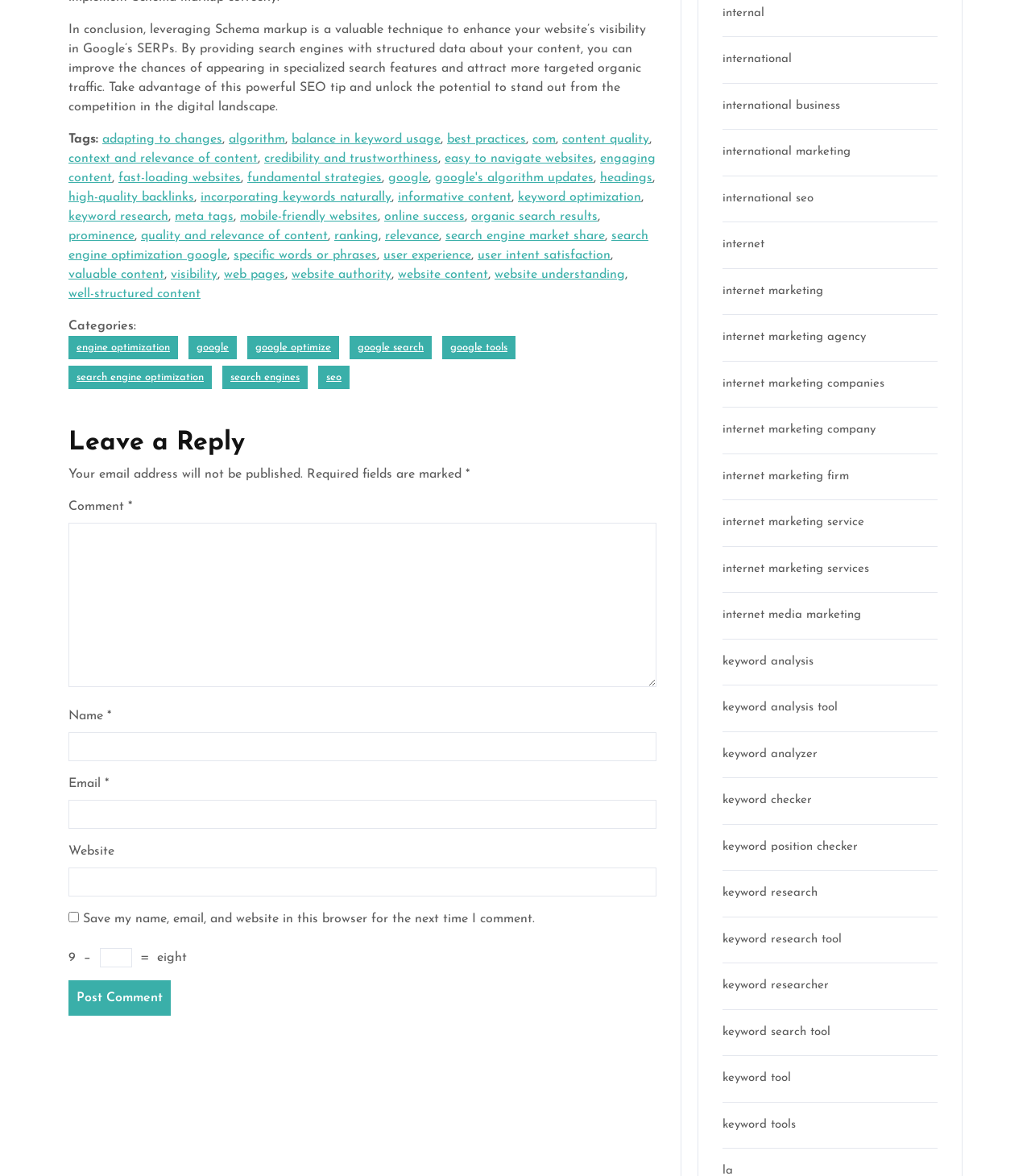What is the purpose of the checkbox at the bottom of the webpage?
Provide an in-depth answer to the question, covering all aspects.

The checkbox at the bottom of the webpage allows users to save their name, email, and website in the browser for the next time they comment, making it easier for them to leave a comment in the future.